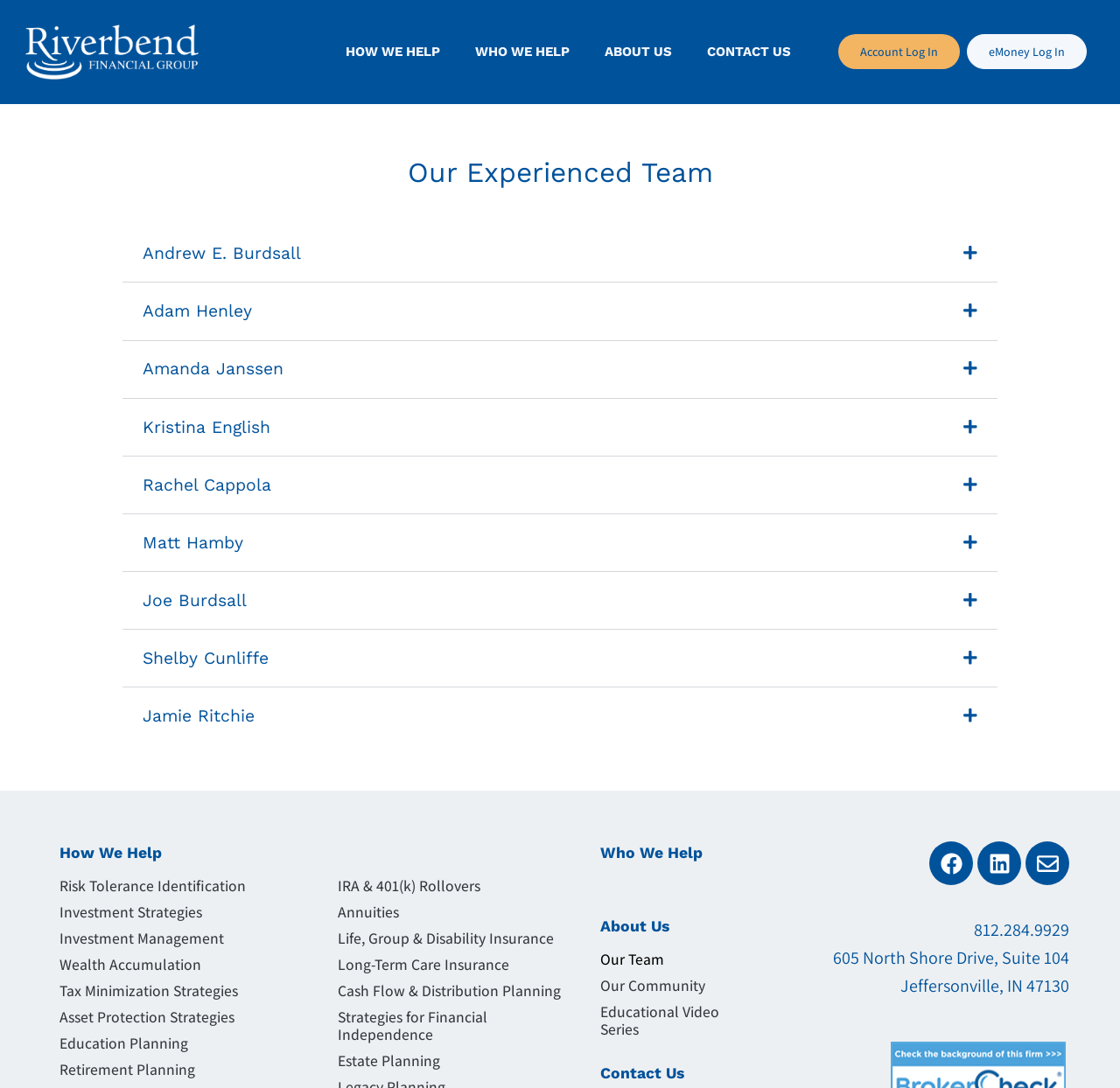Determine the bounding box coordinates in the format (top-left x, top-left y, bottom-right x, bottom-right y). Ensure all values are floating point numbers between 0 and 1. Identify the bounding box of the UI element described by: General liability insurance

None